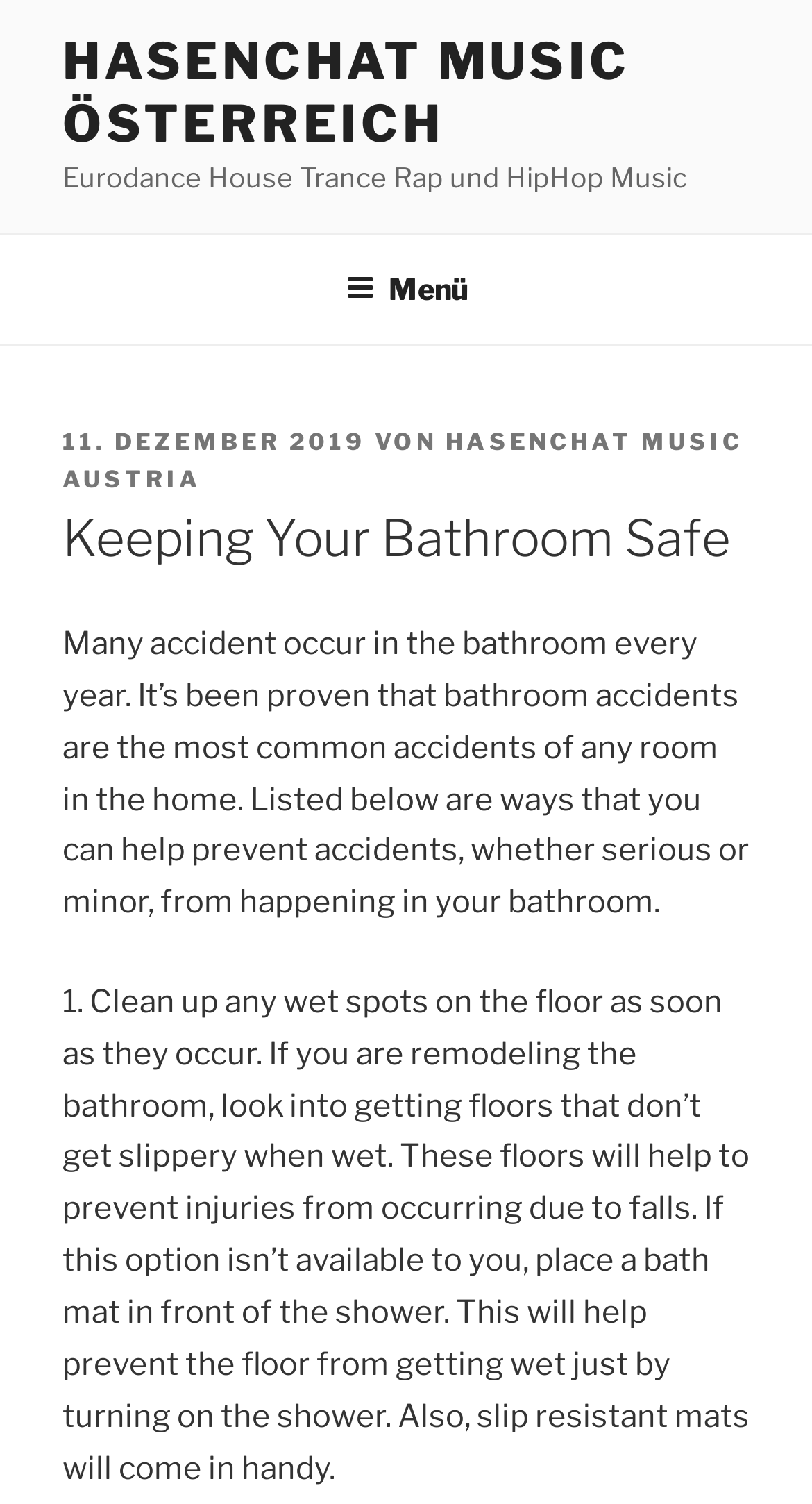Please determine the heading text of this webpage.

Keeping Your Bathroom Safe